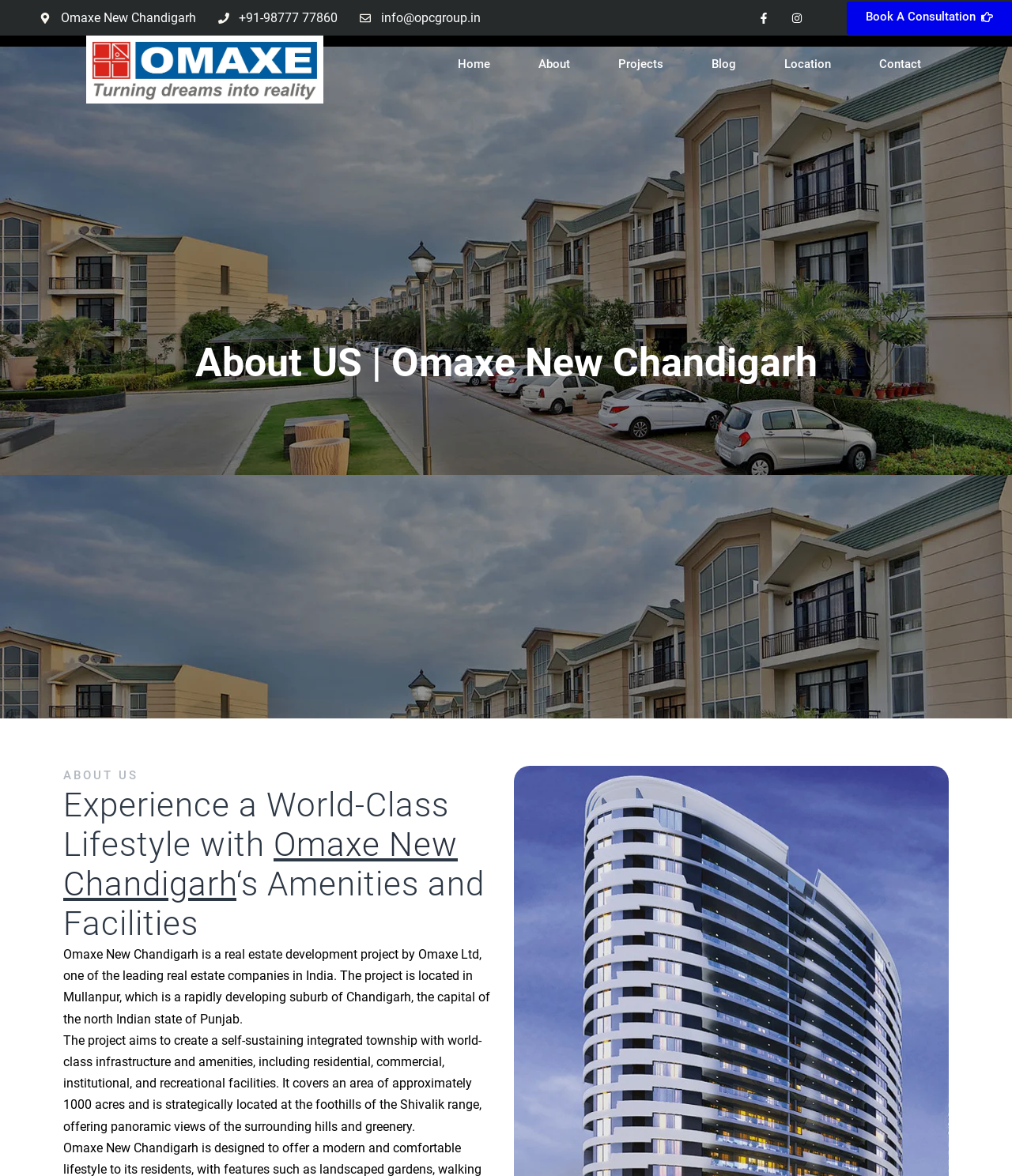What is the name of the real estate development project?
Examine the screenshot and reply with a single word or phrase.

Omaxe New Chandigarh